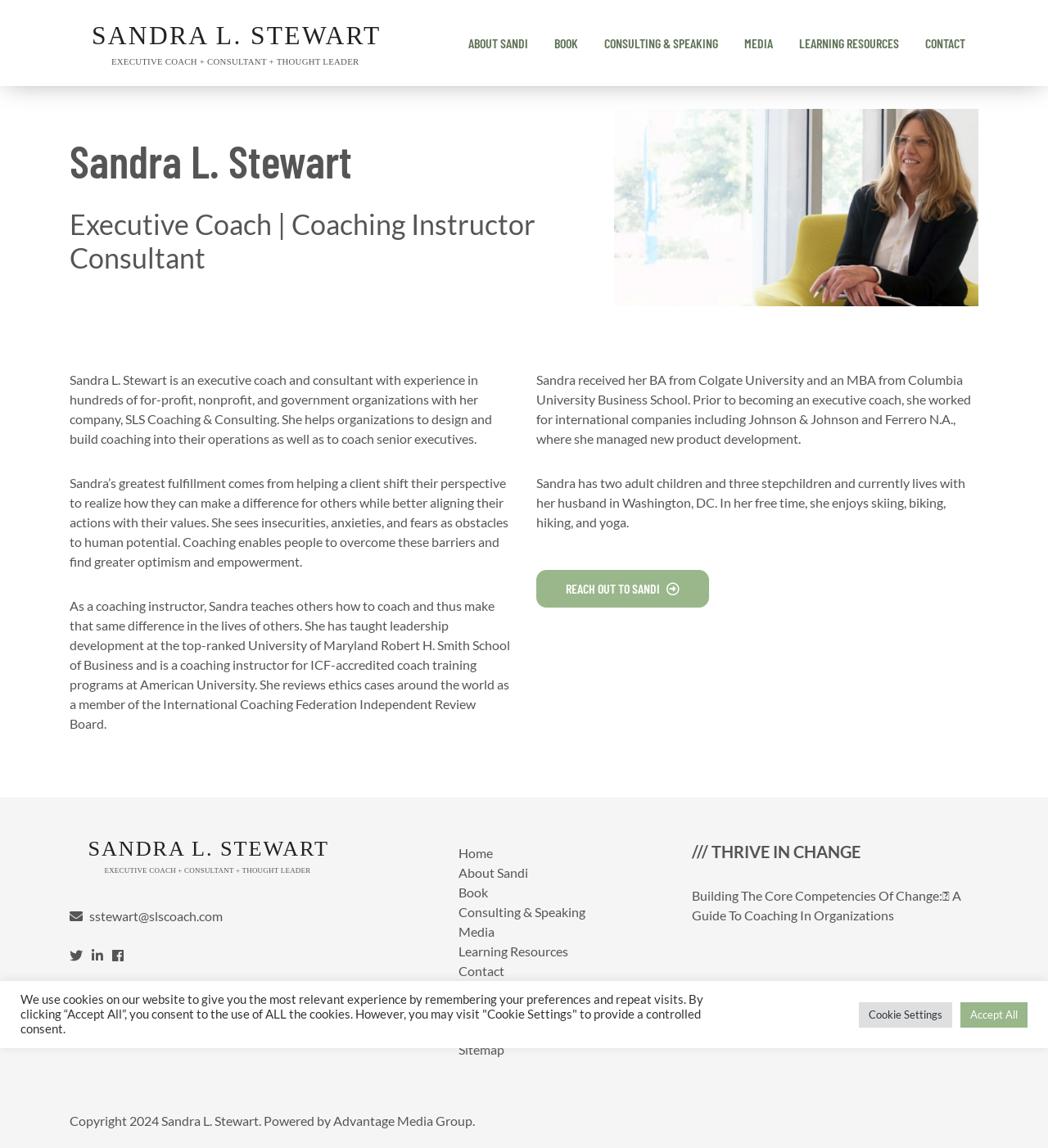What is Sandra L. Stewart's profession?
By examining the image, provide a one-word or phrase answer.

Executive Coach